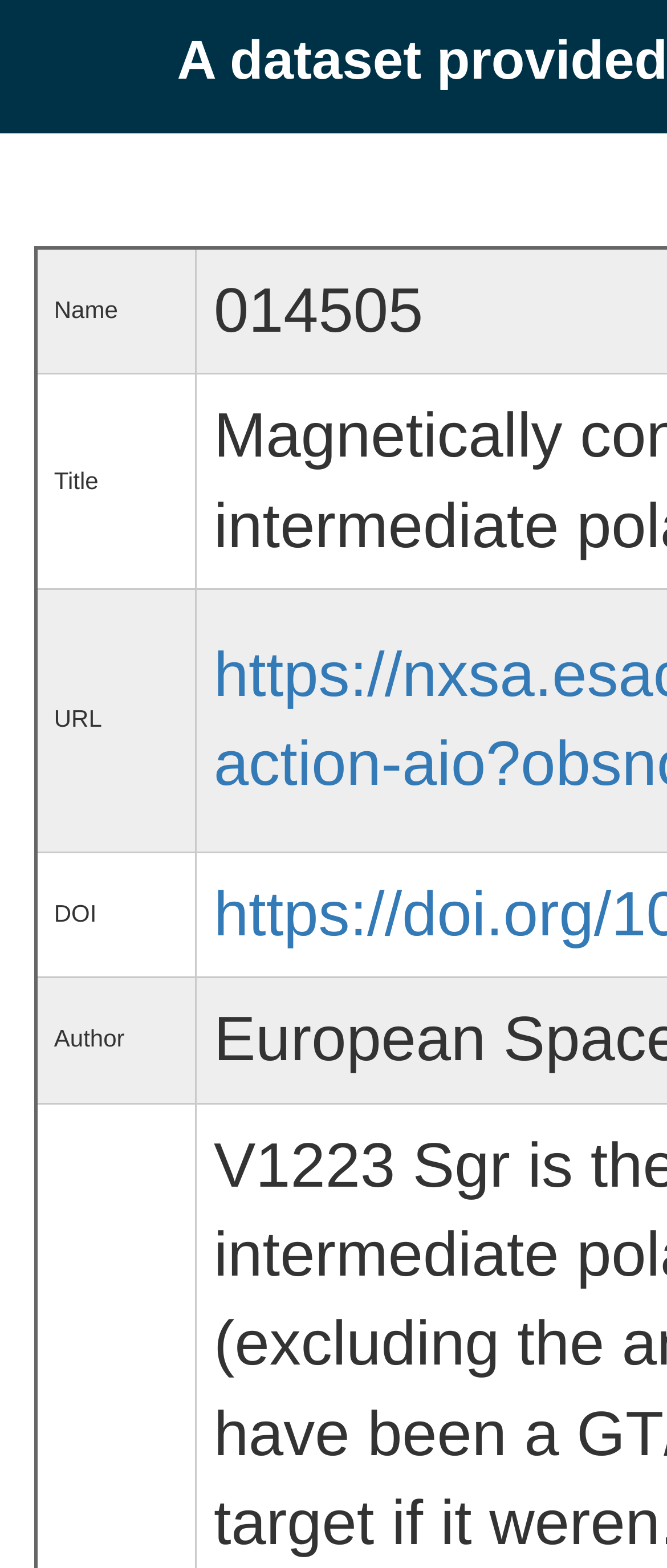Generate the text of the webpage's primary heading.

A dataset provided by the European Space Agency